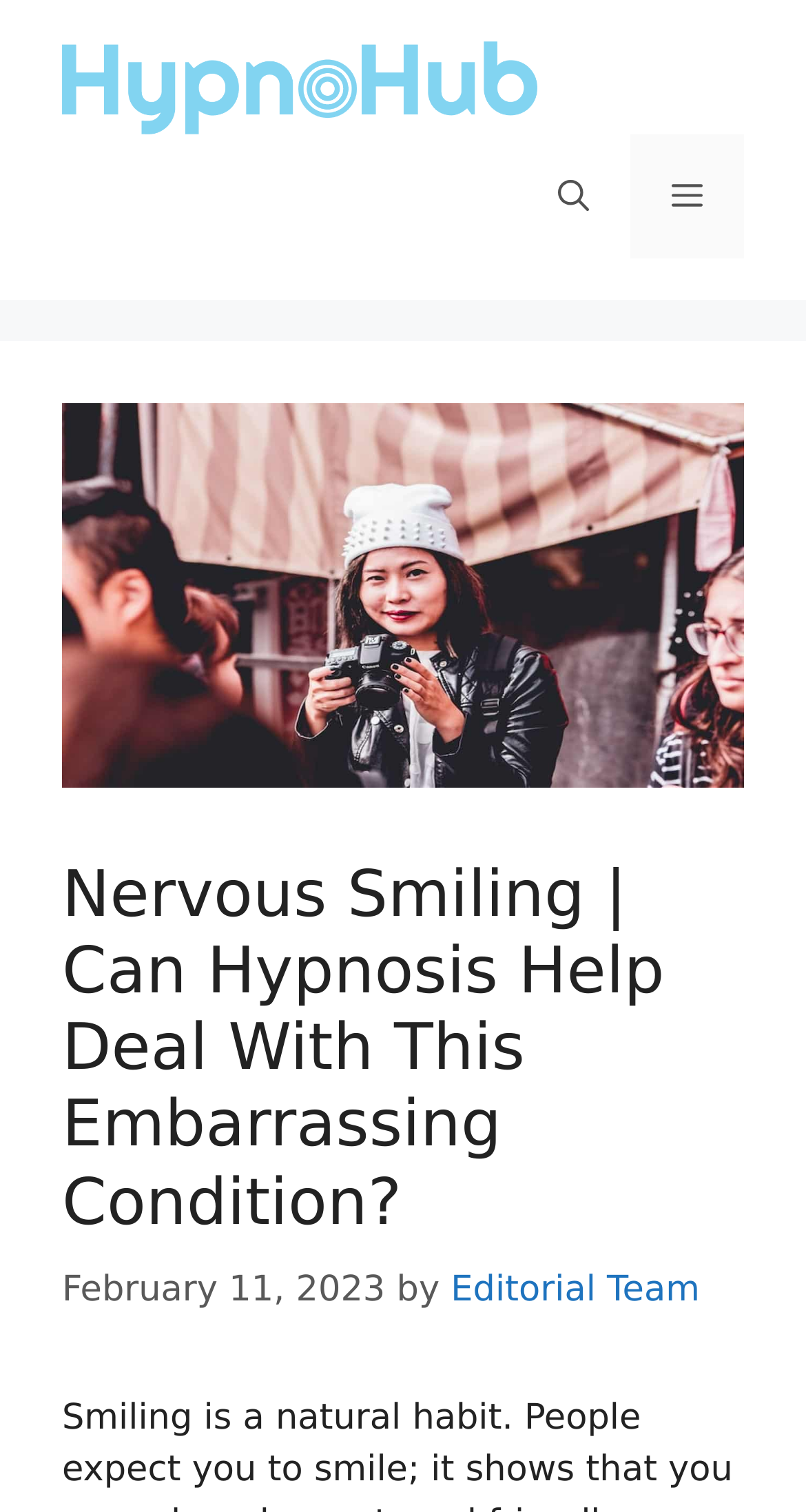What is the date of the article?
Look at the screenshot and give a one-word or phrase answer.

February 11, 2023